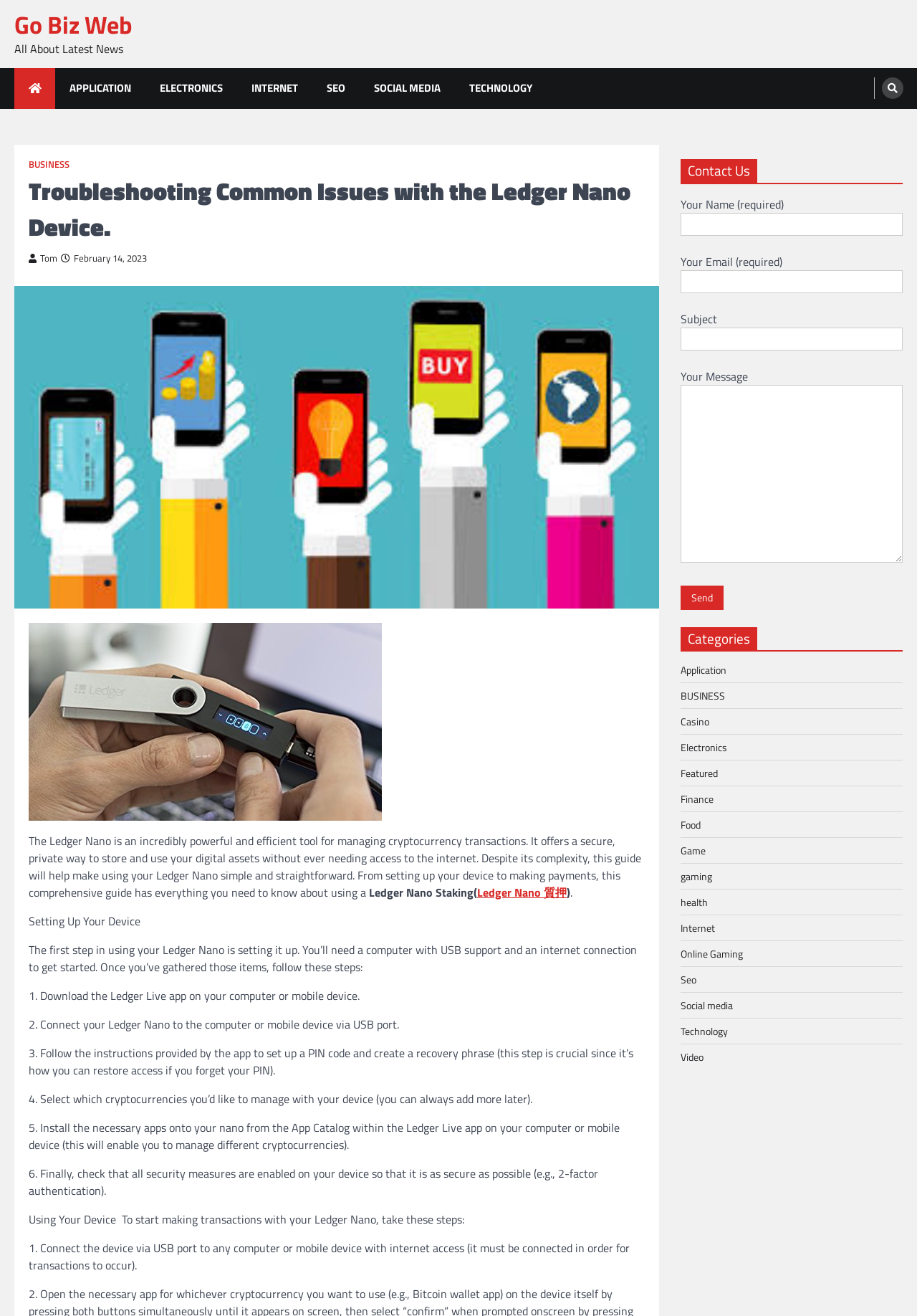What is the purpose of the recovery phrase in setting up a Ledger Nano device?
Refer to the image and provide a thorough answer to the question.

According to the webpage, creating a recovery phrase is a crucial step in setting up a Ledger Nano device, and it is used to restore access to the device if the PIN code is forgotten.